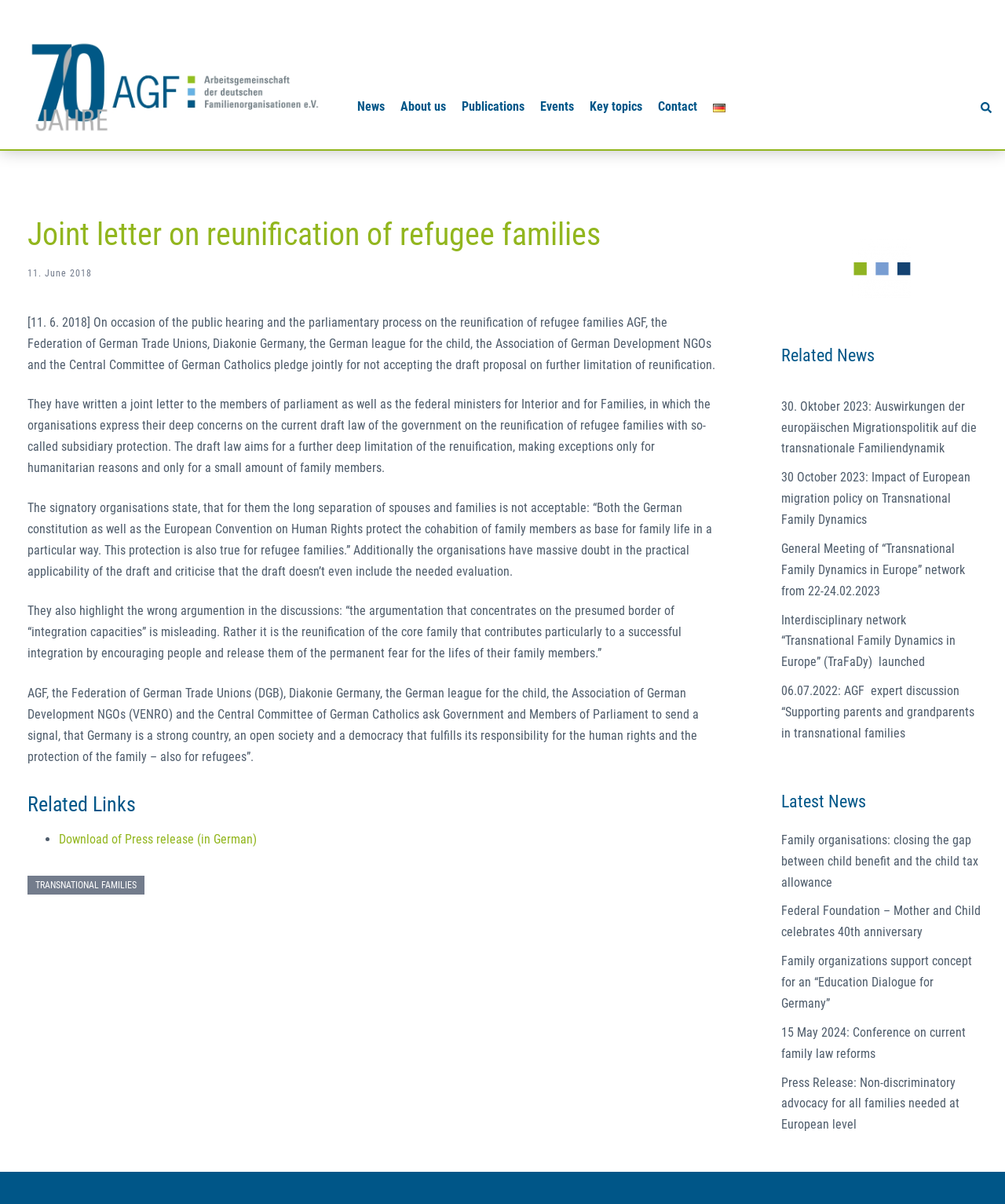Please determine the bounding box coordinates of the element's region to click for the following instruction: "Download the press release".

[0.059, 0.691, 0.255, 0.703]